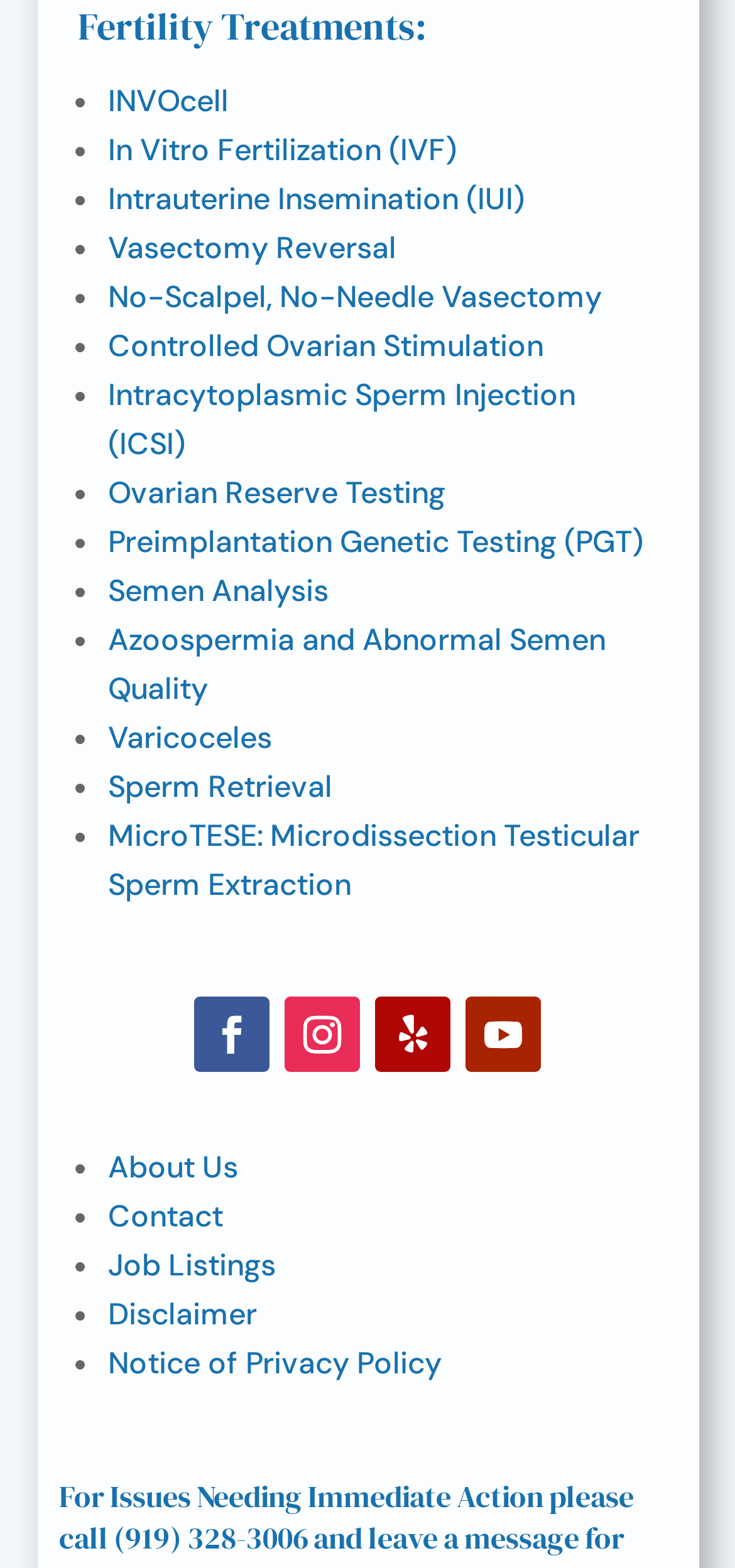What are the three social media links at the bottom of the webpage?
Look at the image and provide a detailed response to the question.

The three social media links at the bottom of the webpage are Facebook, Twitter, and Instagram, which can be identified by their respective icons.